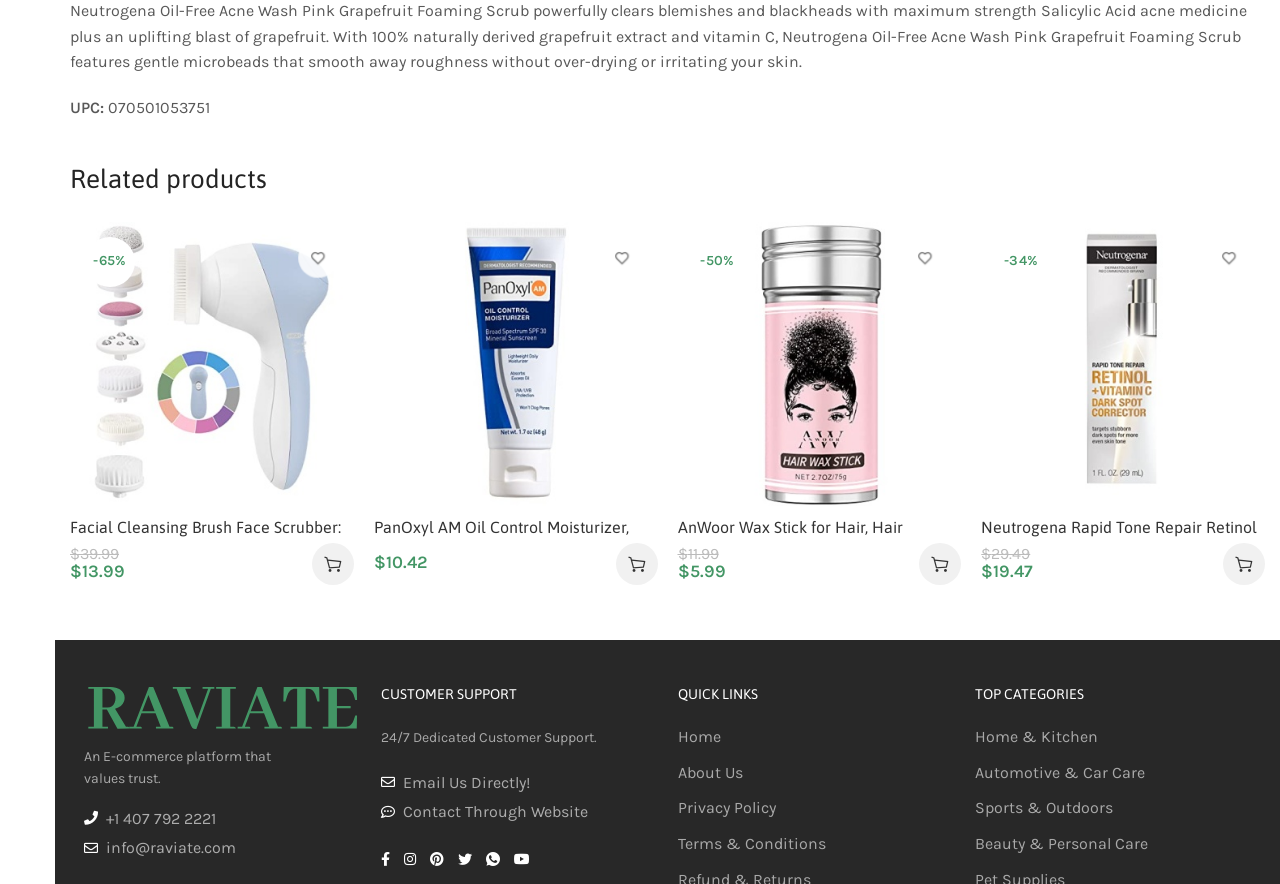Determine the bounding box coordinates for the area that needs to be clicked to fulfill this task: "Add Neutrogena Oil-Free Acne Wash Pink Grapefruit Foaming Scrub to wishlist". The coordinates must be given as four float numbers between 0 and 1, i.e., [left, top, right, bottom].

[0.238, 0.277, 0.258, 0.306]